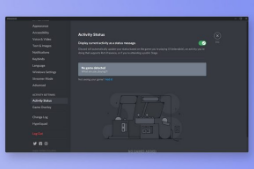Describe thoroughly the contents of the image.

The image displays a user interface from the Discord application, specifically focused on the "Activity Status" settings. It features a dark-themed layout with a sidebar on the left, displaying various options such as "AppSettings," "Friends," and "Activity Status." In the main area, there's a toggle switch that is activated, indicating the user has enabled the display of connectivity and status messages. Below the toggle, a message states "No games detected," suggesting that the application currently isn't identifying any active games being played by the user. The background showcases a stylized graphic of game consoles and controllers, reinforcing the theme of gaming interaction. The overall design emphasizes ease of navigation and user engagement within the Discord platform, especially pertaining to gaming activity.